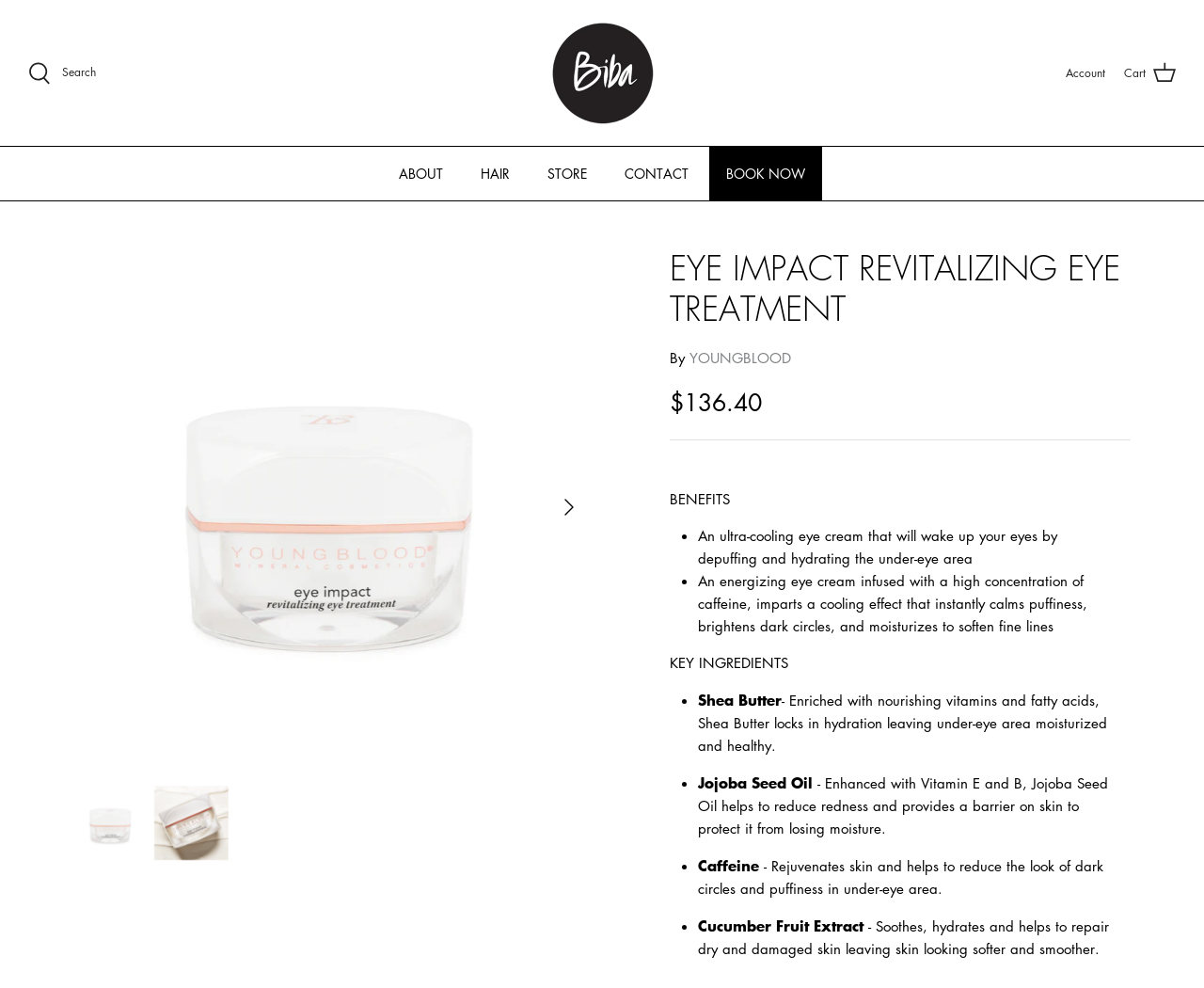Describe all the visual and textual components of the webpage comprehensively.

This webpage is about the "Eye Impact Revitalizing Eye Treatment" product from Biba Salon. At the top, there is a navigation menu with links to "ABOUT", "HAIR", "STORE", "CONTACT", and "BOOK NOW". Below the navigation menu, there is a search bar with a magnifying glass icon and a cart icon with a number. 

The main content of the page is divided into sections. The first section has a heading "EYE IMPACT REVITALIZING EYE TREATMENT" and displays the product name and brand "YOUNGBLOOD" with a price of "$136.40". 

The next section is labeled "BENEFITS" and lists the advantages of the product in bullet points. The benefits include an ultra-cooling eye cream that depuffs and hydrates the under-eye area, and an energizing eye cream that calms puffiness, brightens dark circles, and moisturizes to soften fine lines.

The following section is labeled "KEY INGREDIENTS" and lists the key ingredients of the product in bullet points. The ingredients include Shea Butter, Jojoba Seed Oil, Caffeine, and Cucumber Fruit Extract, each with a brief description of their benefits.

Throughout the page, there are several images, including a logo, navigation icons, and possibly product images, although their exact content is not specified.